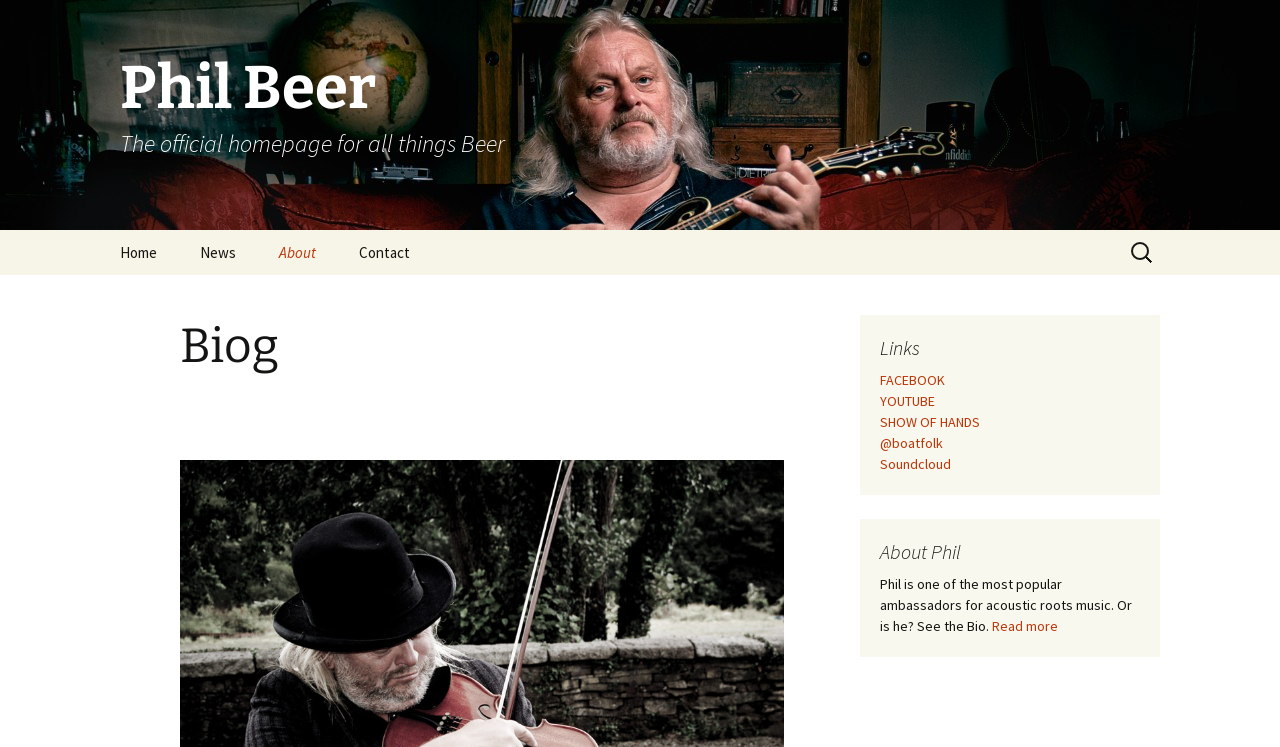Pinpoint the bounding box coordinates of the clickable area needed to execute the instruction: "Search for something". The coordinates should be specified as four float numbers between 0 and 1, i.e., [left, top, right, bottom].

[0.88, 0.309, 0.906, 0.367]